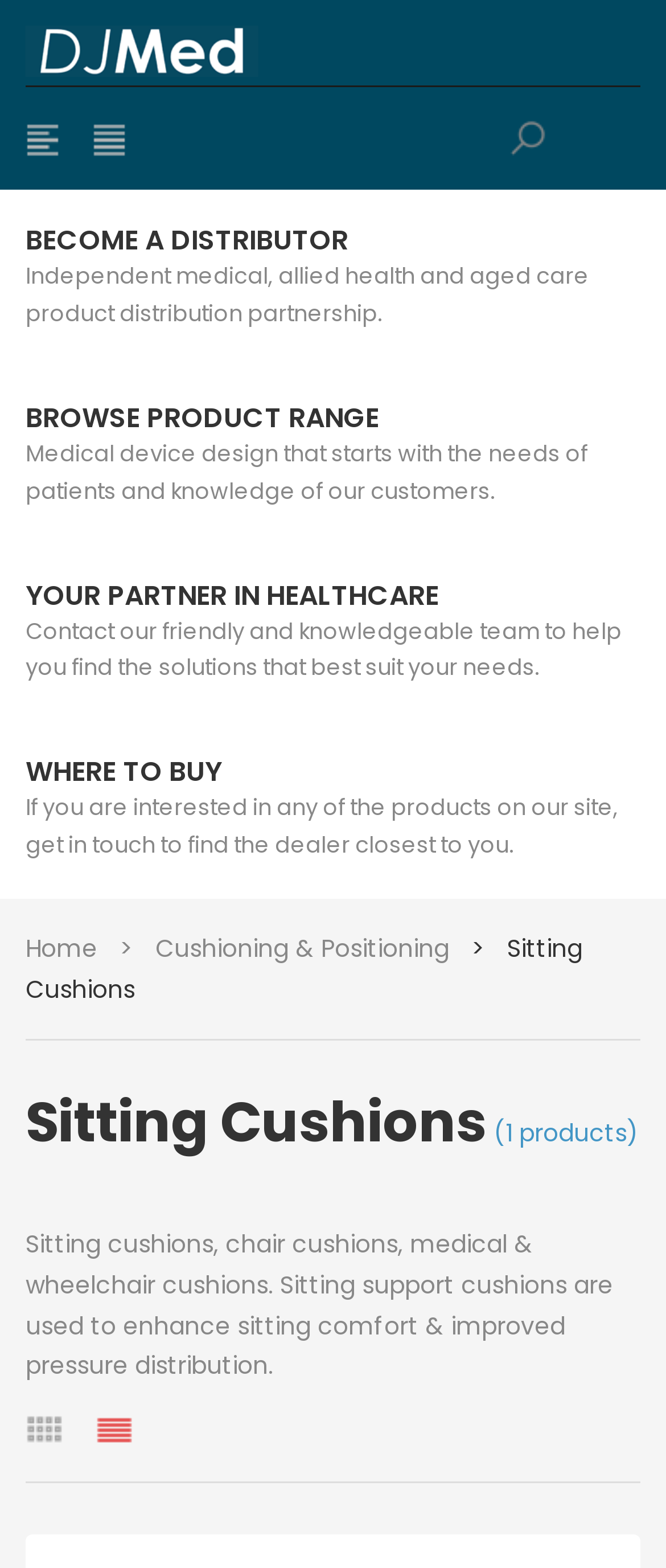Pinpoint the bounding box coordinates of the element that must be clicked to accomplish the following instruction: "go to home page". The coordinates should be in the format of four float numbers between 0 and 1, i.e., [left, top, right, bottom].

[0.038, 0.593, 0.146, 0.619]